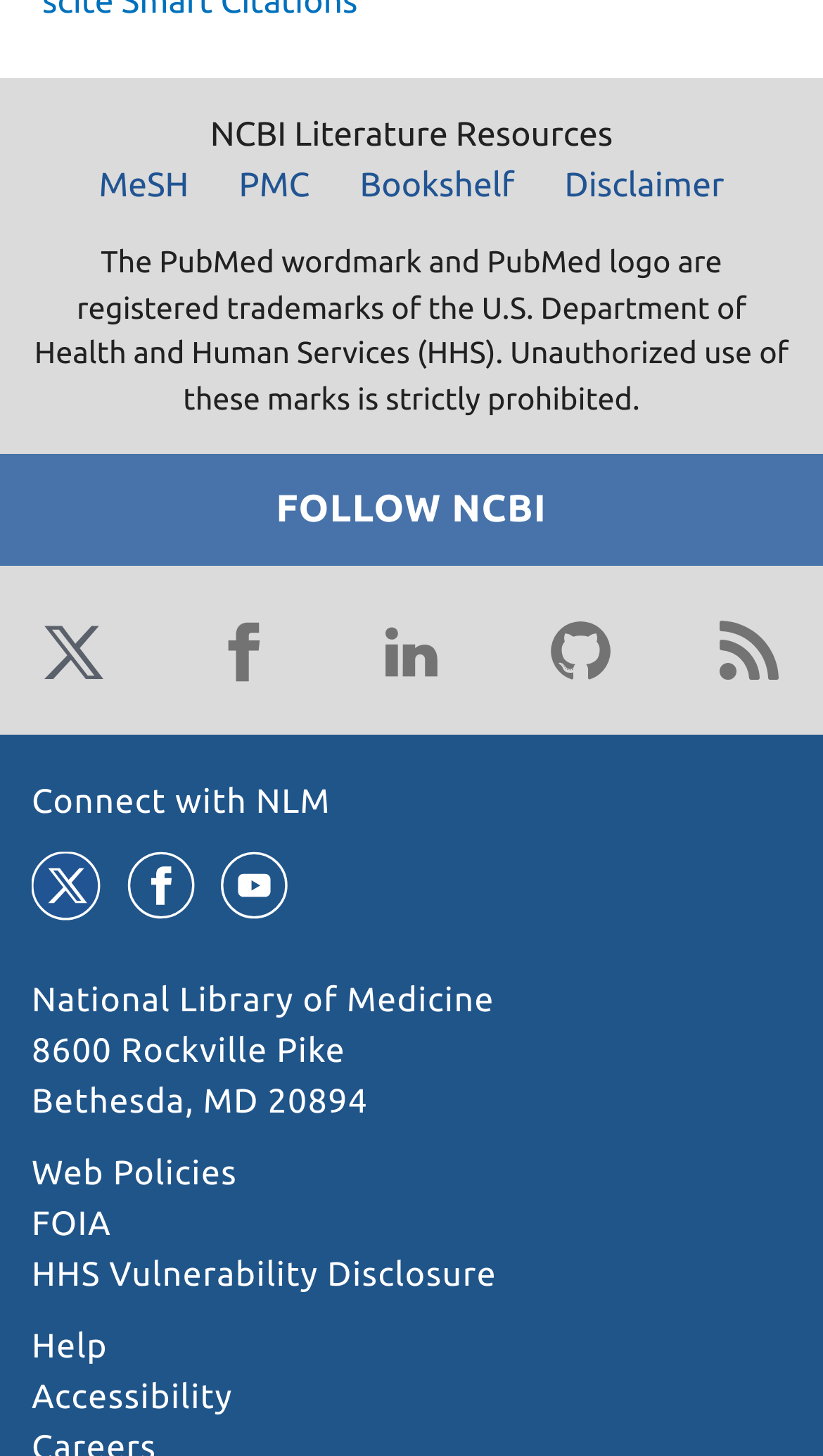Locate the bounding box coordinates of the area to click to fulfill this instruction: "Follow NCBI on Twitter". The bounding box should be presented as four float numbers between 0 and 1, in the order [left, top, right, bottom].

[0.038, 0.418, 0.141, 0.476]